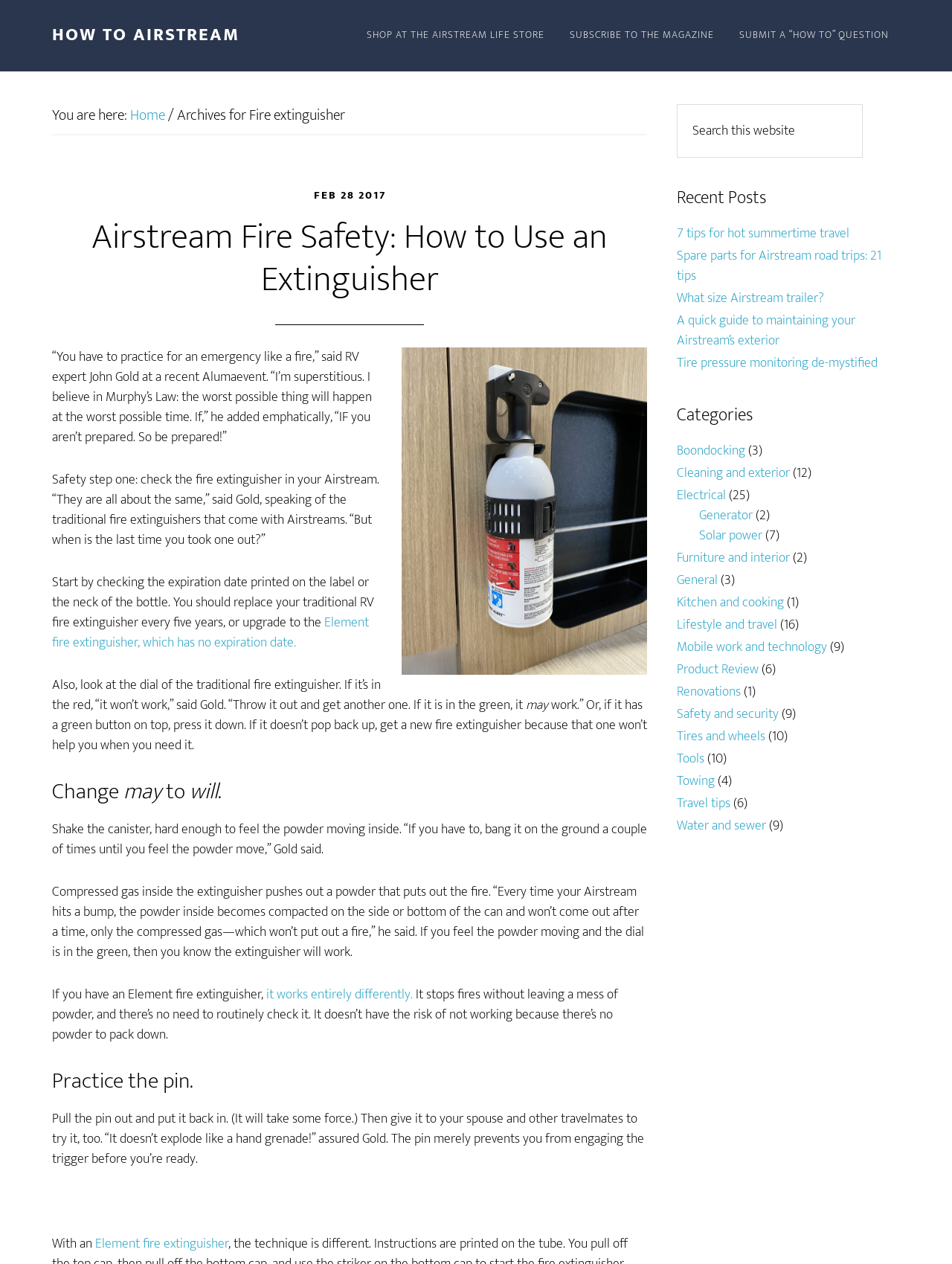Extract the primary header of the webpage and generate its text.

HOW TO AIRSTREAM